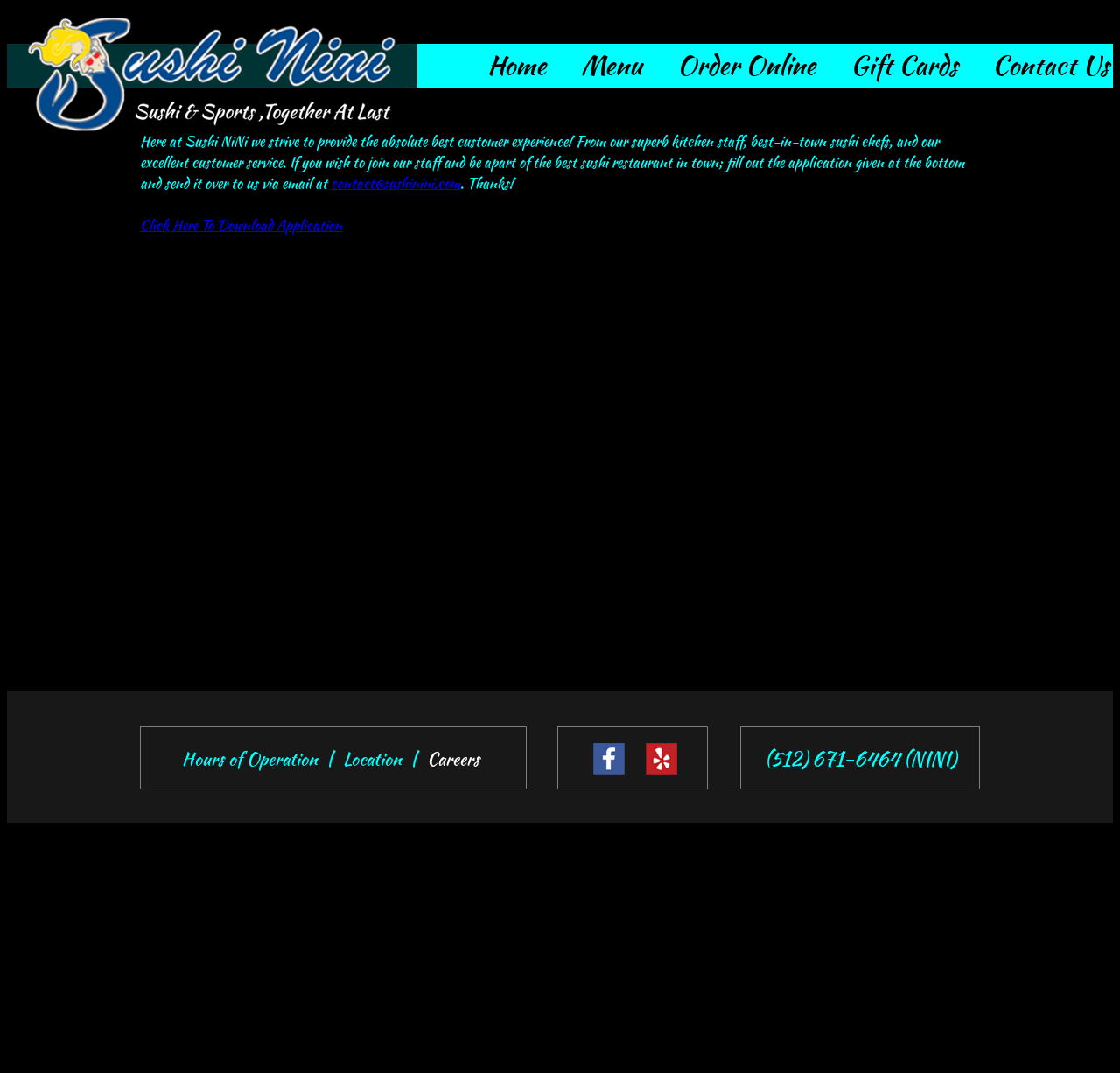How many links are there in the top navigation menu? Analyze the screenshot and reply with just one word or a short phrase.

5